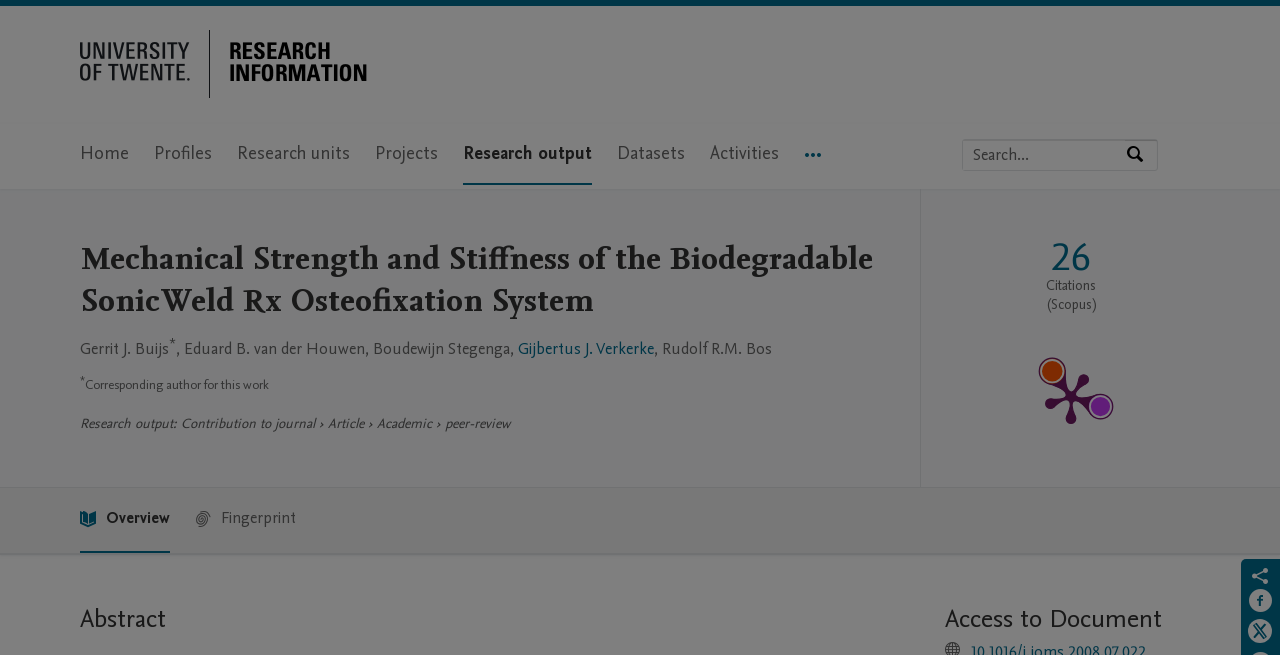Identify the bounding box coordinates of the section that should be clicked to achieve the task described: "Search by expertise, name or affiliation".

[0.752, 0.214, 0.879, 0.26]